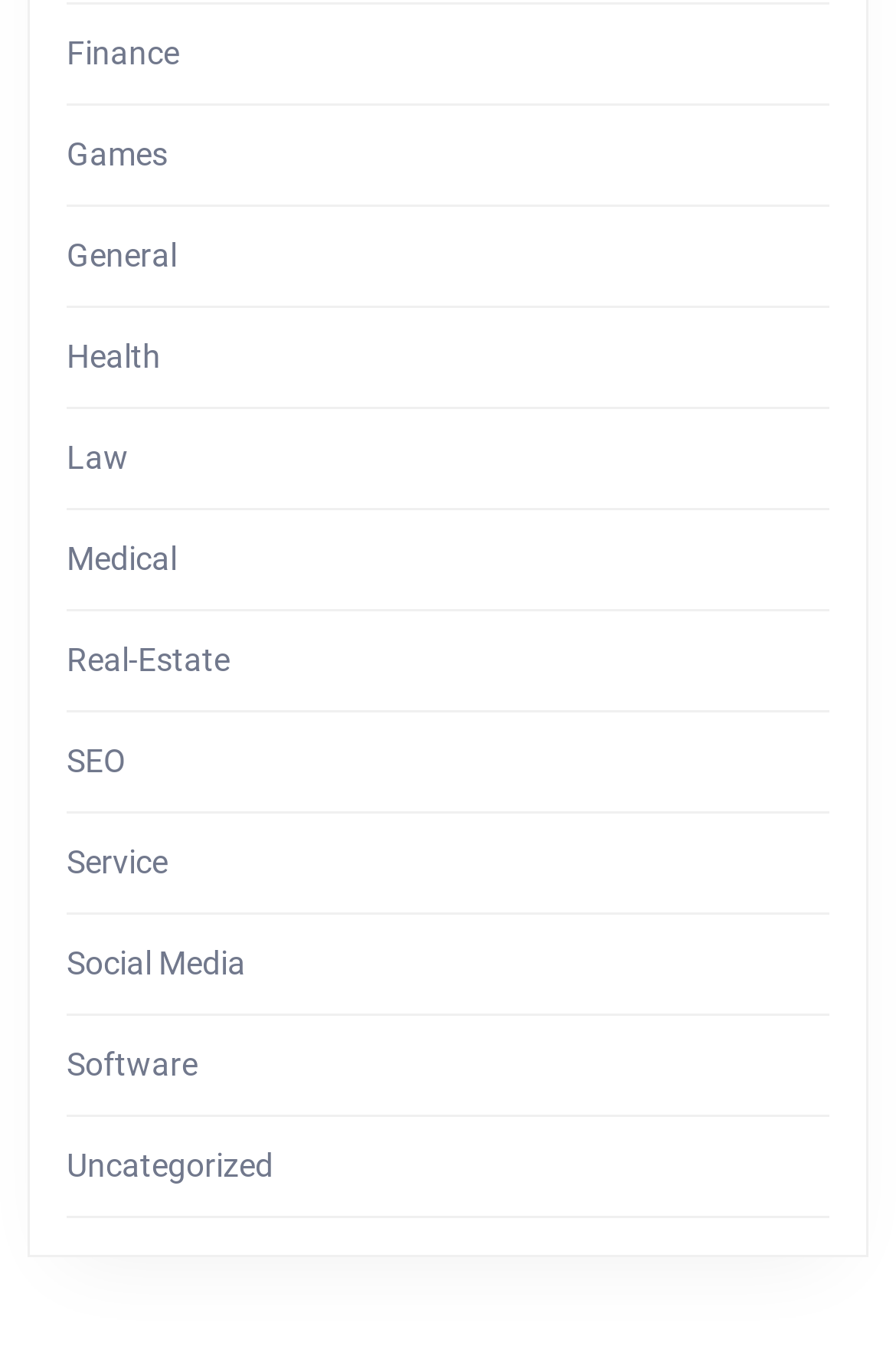Select the bounding box coordinates of the element I need to click to carry out the following instruction: "Check Social Media".

[0.074, 0.697, 0.274, 0.724]